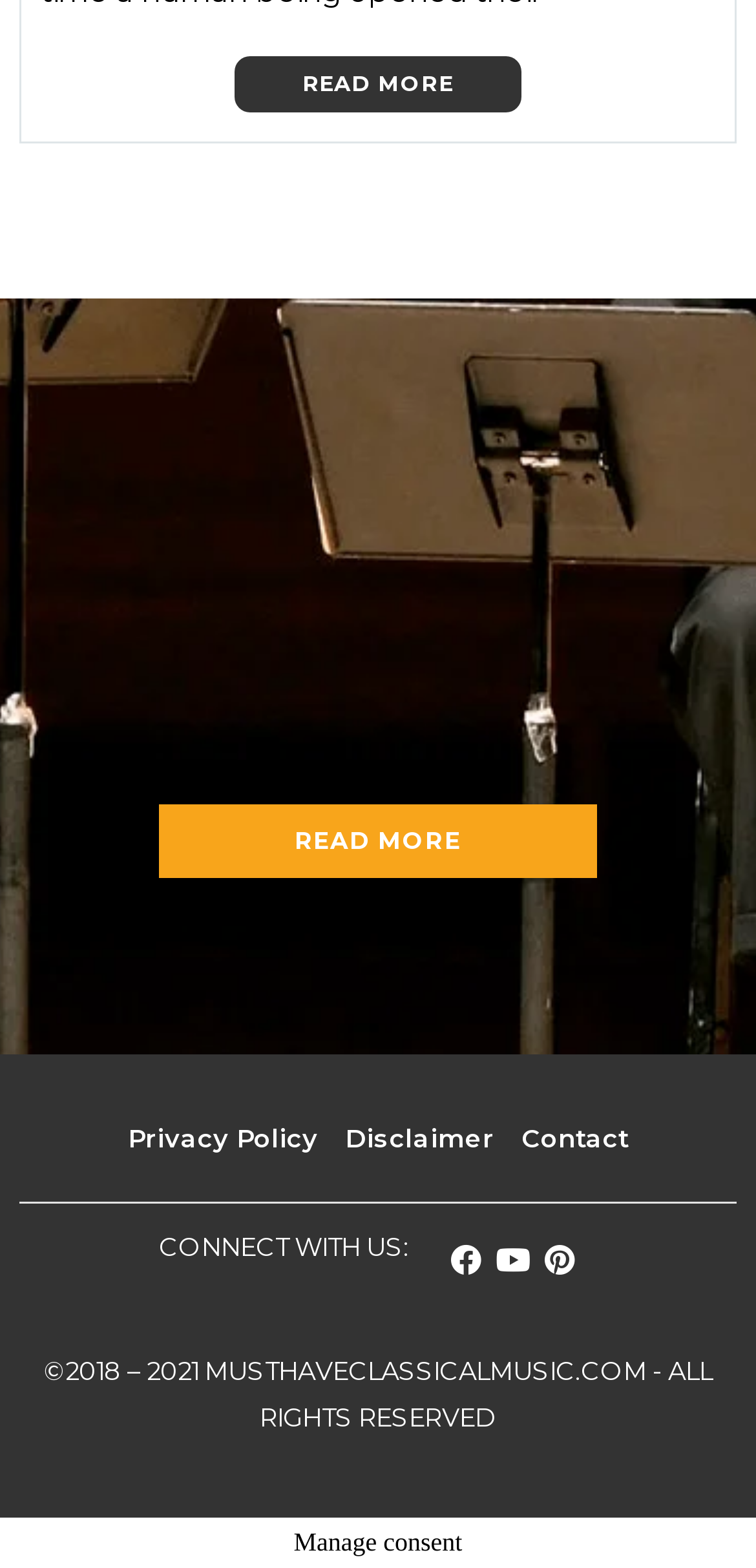Find the bounding box coordinates for the UI element that matches this description: "Read More".

[0.31, 0.035, 0.69, 0.071]